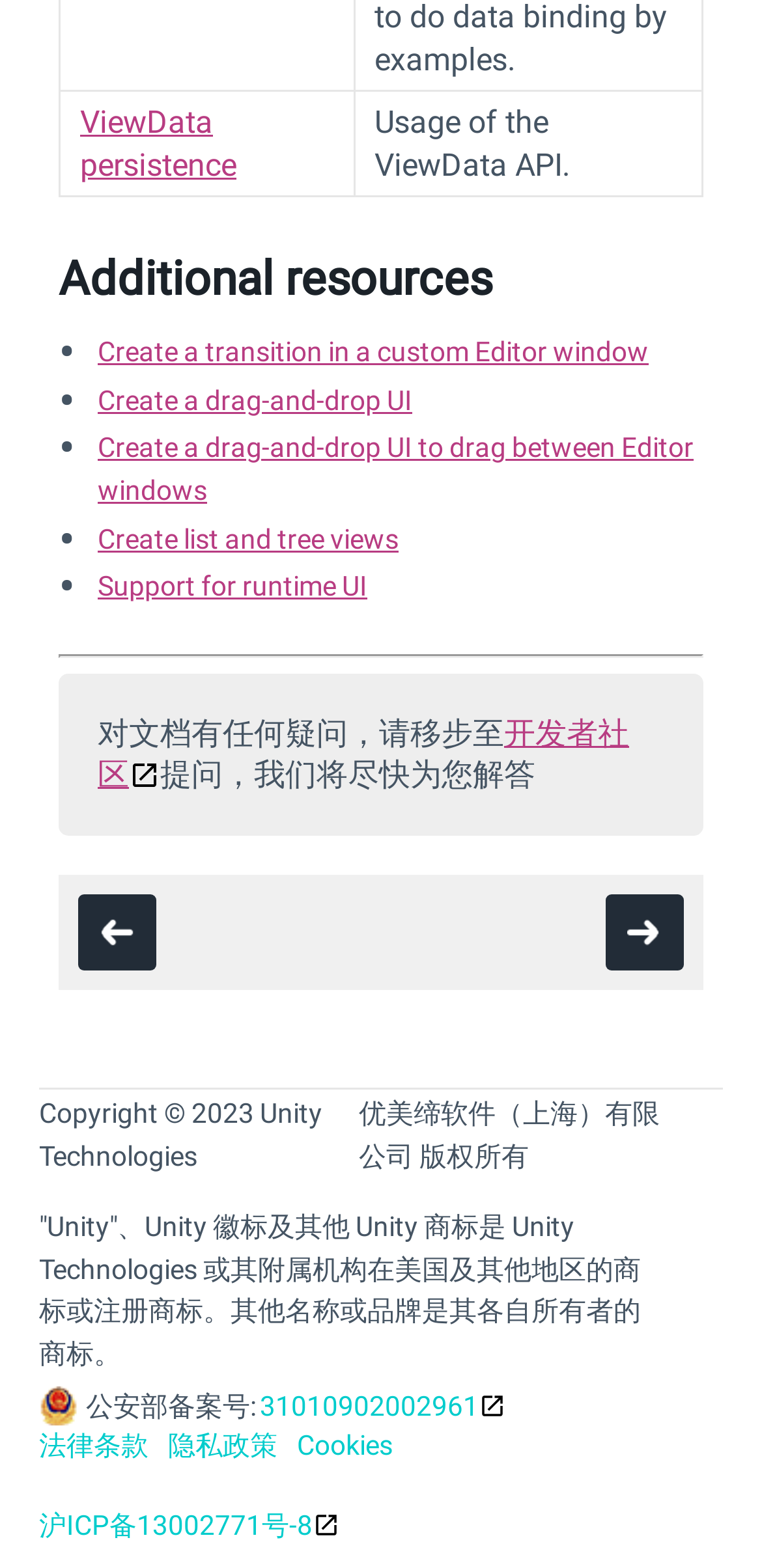Refer to the image and provide a thorough answer to this question:
How many copyright notices are there at the bottom of the webpage?

The bottom of the webpage contains two copyright notices: one from Unity Technologies and one from 优美缔软件（上海）有限公司. Therefore, there are two copyright notices at the bottom of the webpage.